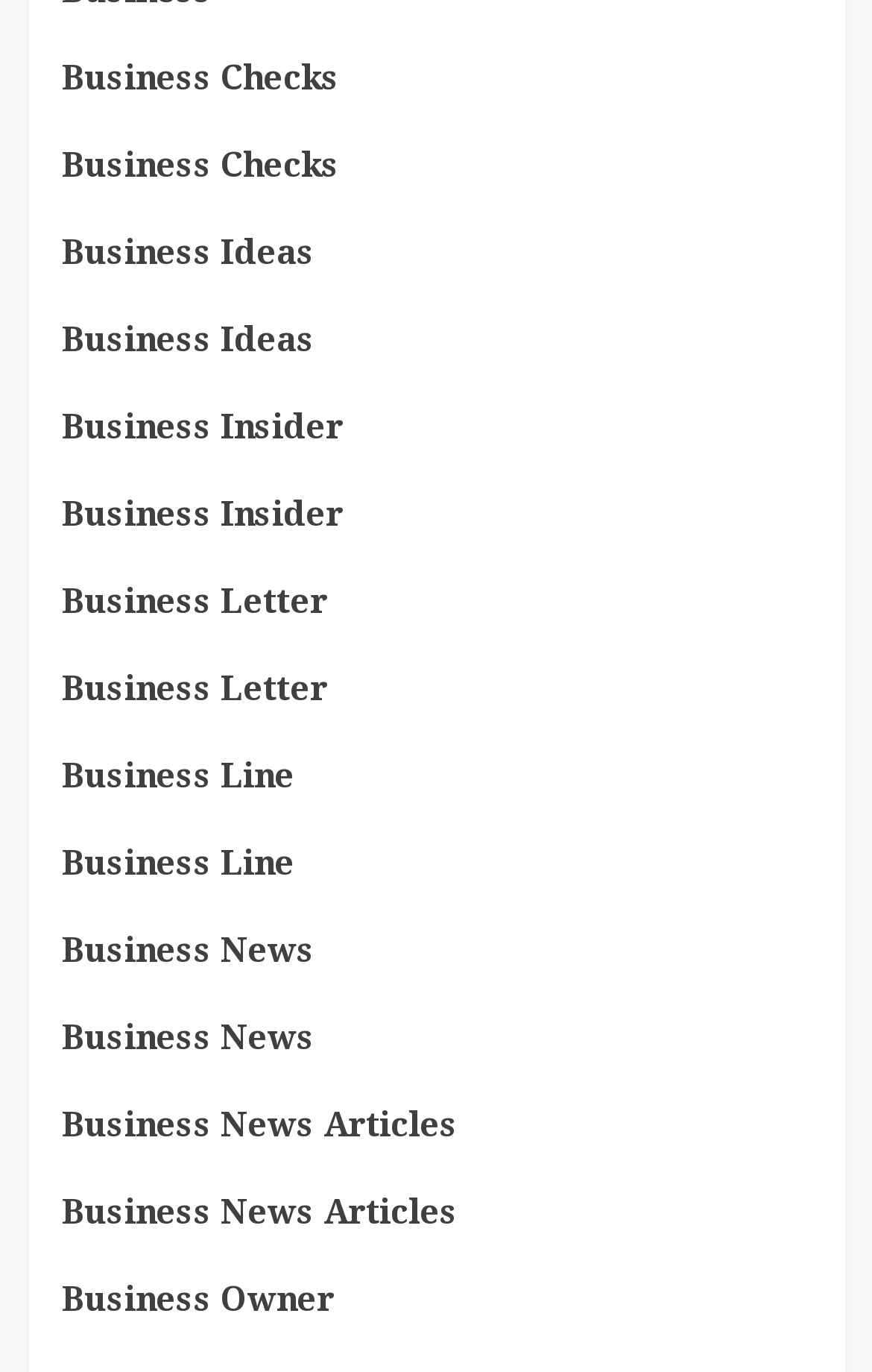Can you find the bounding box coordinates for the UI element given this description: "Business News Articles"? Provide the coordinates as four float numbers between 0 and 1: [left, top, right, bottom].

[0.071, 0.798, 0.524, 0.862]